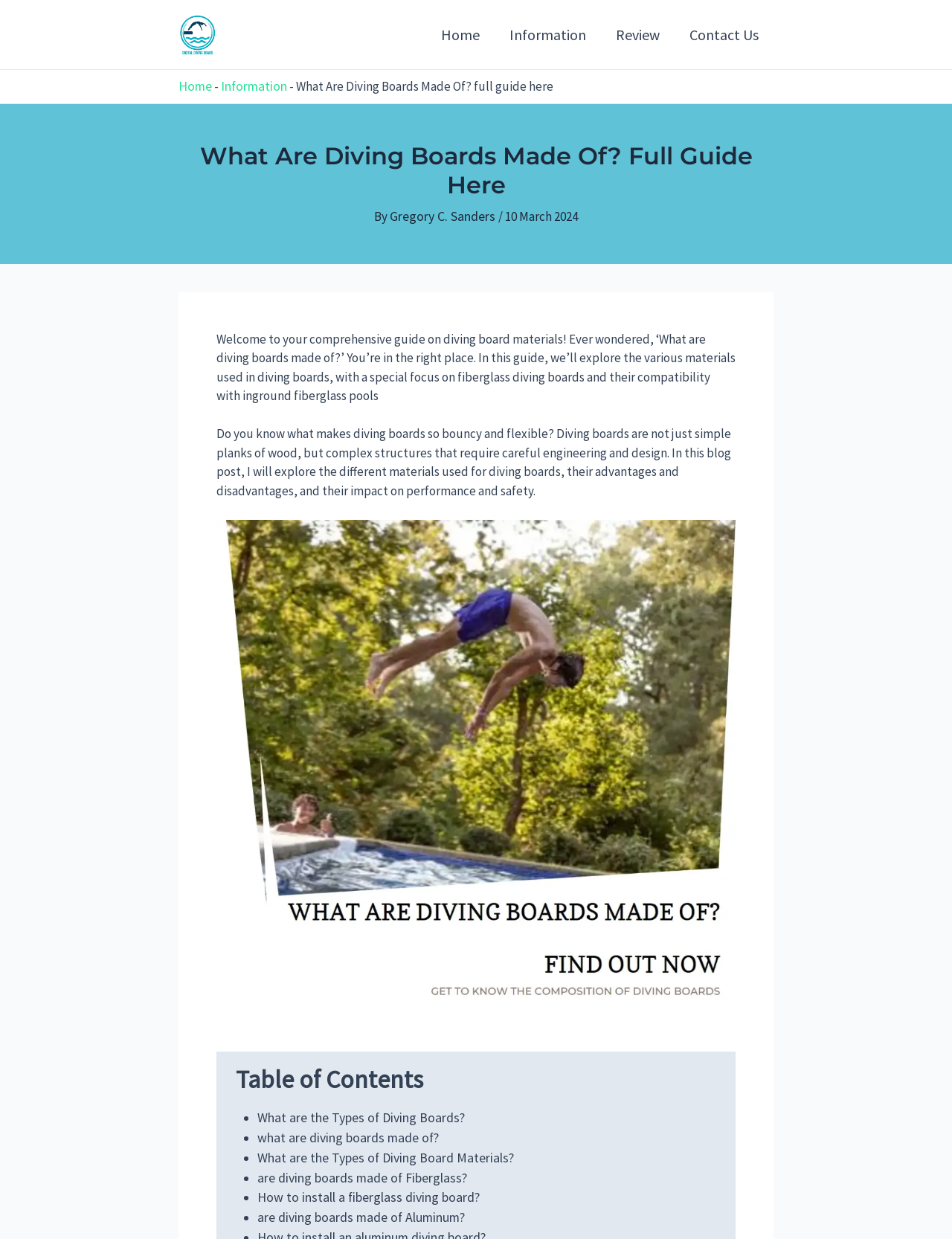What is the logo image on the top left corner? Analyze the screenshot and reply with just one word or a short phrase.

Diving board Png logo